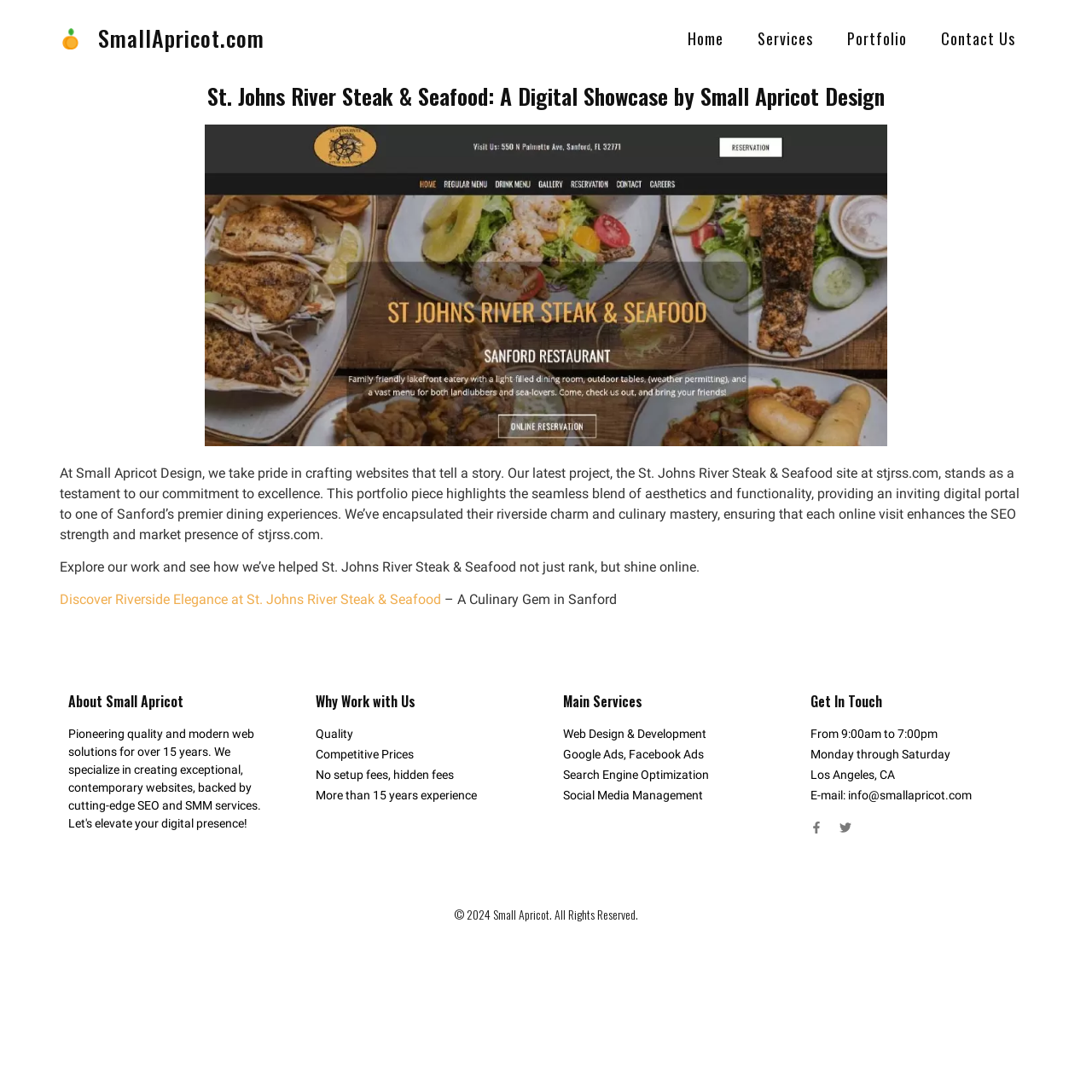Determine the heading of the webpage and extract its text content.

St. Johns River Steak & Seafood: A Digital Showcase by Small Apricot Design